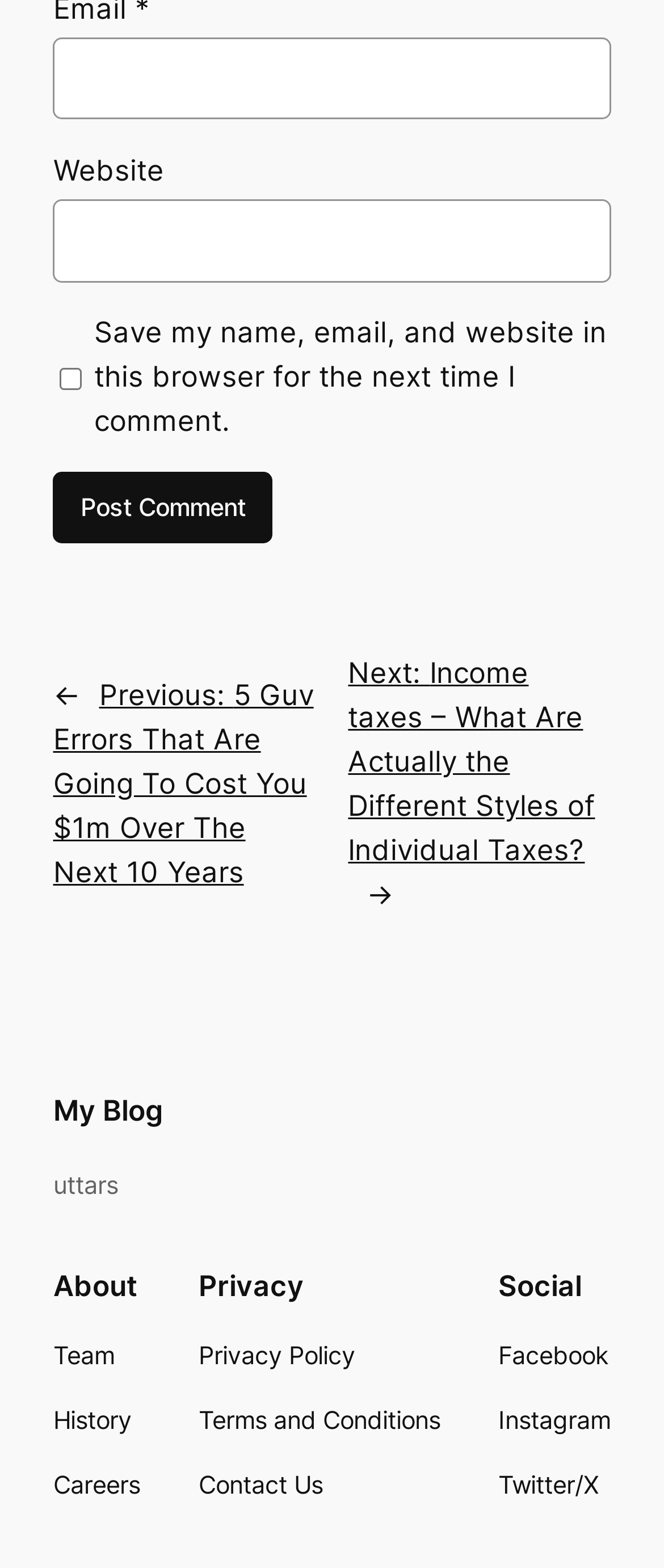Please specify the bounding box coordinates of the element that should be clicked to execute the given instruction: 'Visit previous post'. Ensure the coordinates are four float numbers between 0 and 1, expressed as [left, top, right, bottom].

[0.08, 0.432, 0.472, 0.567]